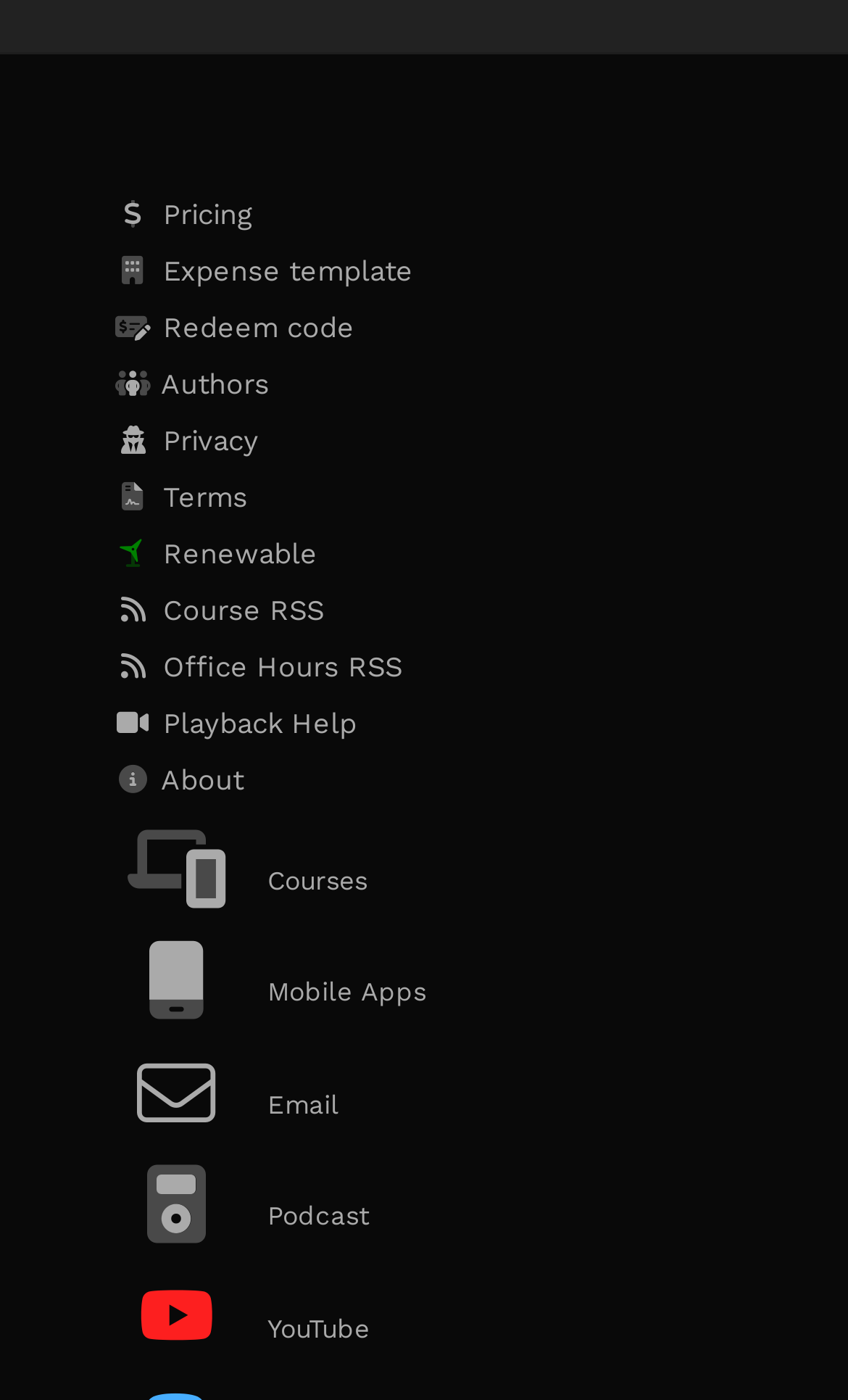Determine the bounding box coordinates of the region I should click to achieve the following instruction: "View My Account". Ensure the bounding box coordinates are four float numbers between 0 and 1, i.e., [left, top, right, bottom].

None